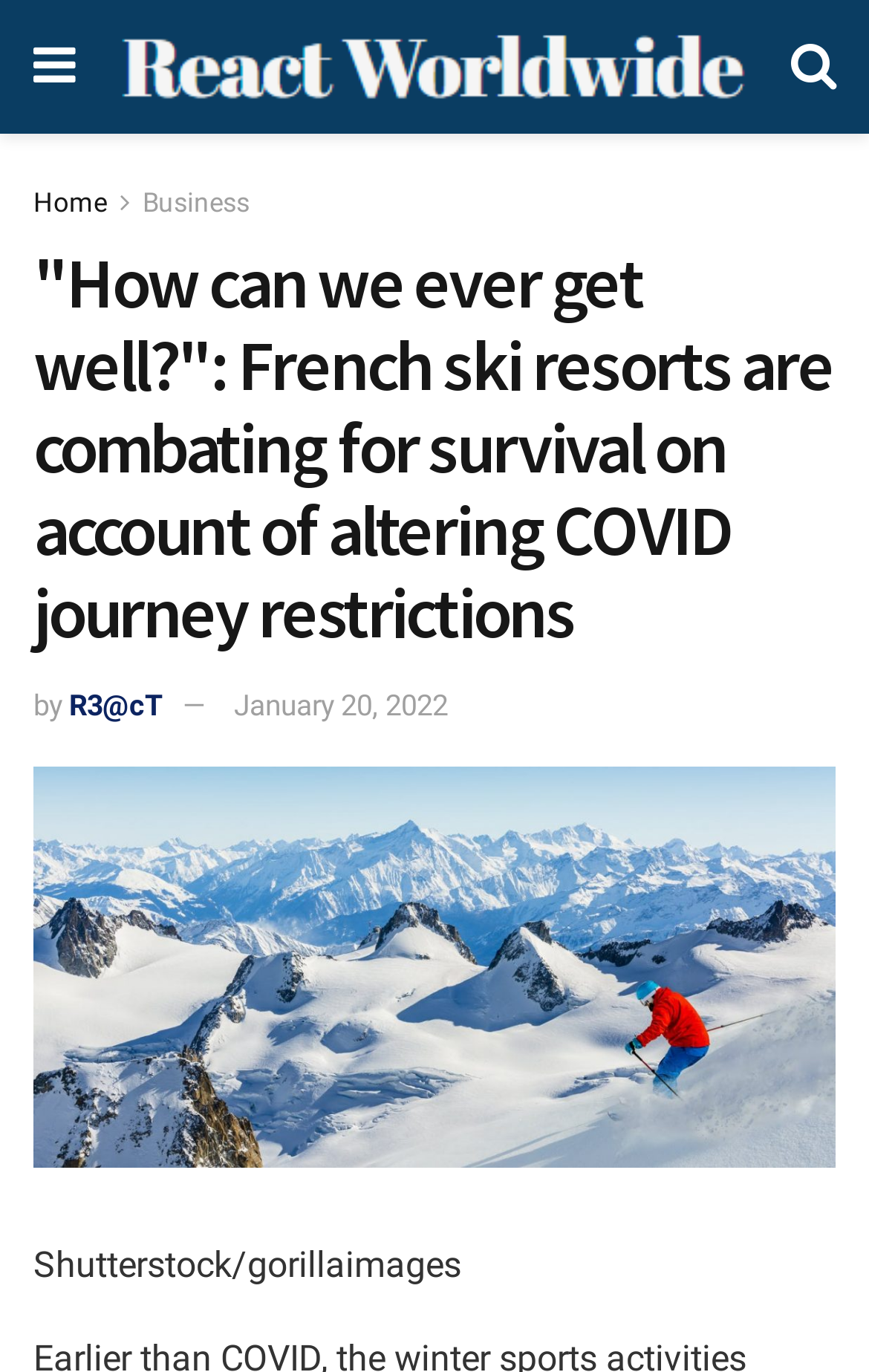Create an in-depth description of the webpage, covering main sections.

The webpage appears to be a news article about the struggles of French ski resorts due to changing COVID travel restrictions. At the top left of the page, there is a navigation menu with links to "Home" and "Business". 

Below the navigation menu, there is a heading that summarizes the article's content, which is about French ski resorts fighting for survival due to COVID travel restrictions. 

To the right of the heading, there is a section with the author's name, "R3@cT", and the publication date, "January 20, 2022". 

Below this section, there is a large image that takes up most of the page's width, which is likely a relevant photo related to the article's content. The image has a caption "Shutterstock/gorillaimages" at the bottom left. 

At the top right of the page, there are three social media links, represented by icons.